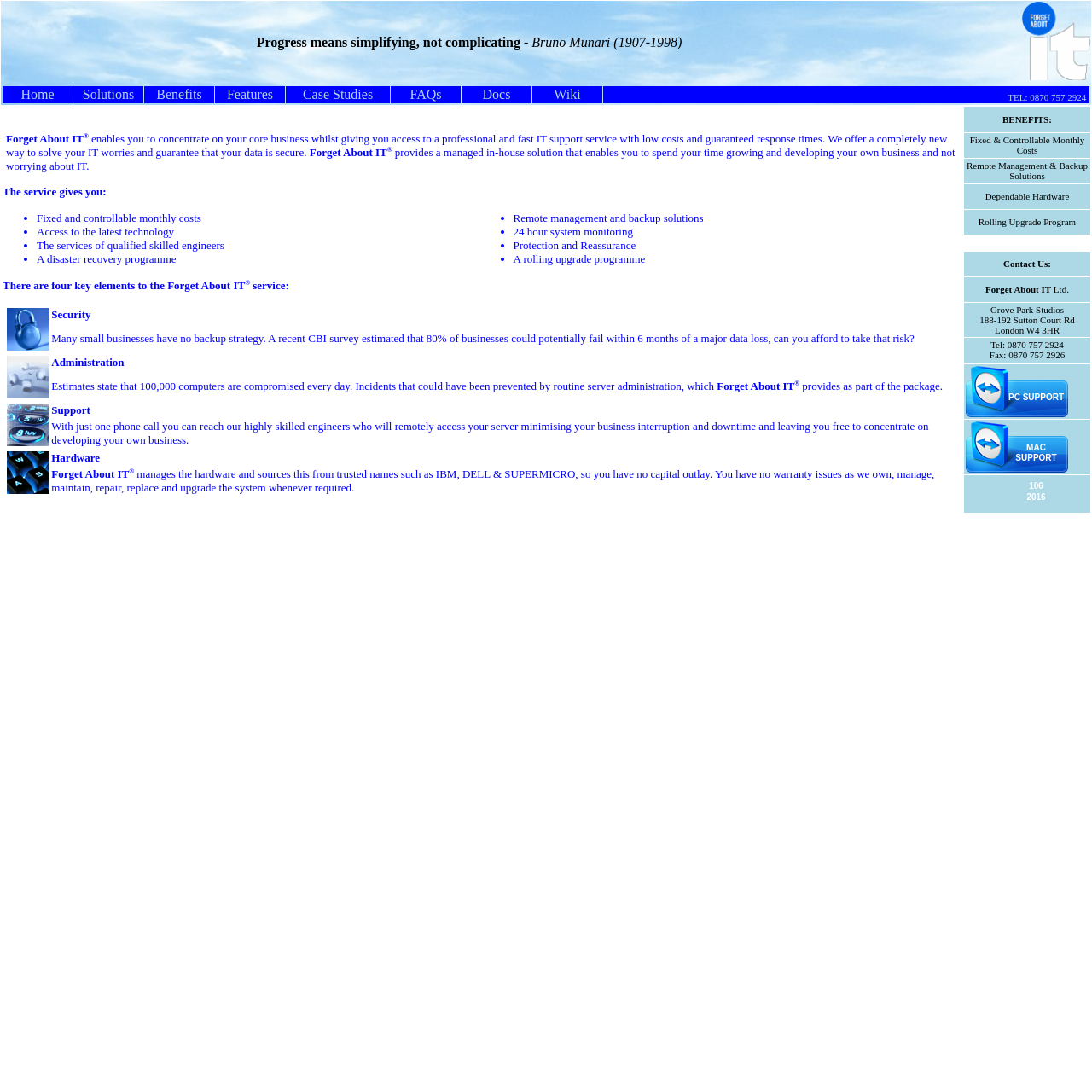Provide your answer in one word or a succinct phrase for the question: 
What is the benefit of using Forget About IT's disaster recovery programme?

Protection from data loss